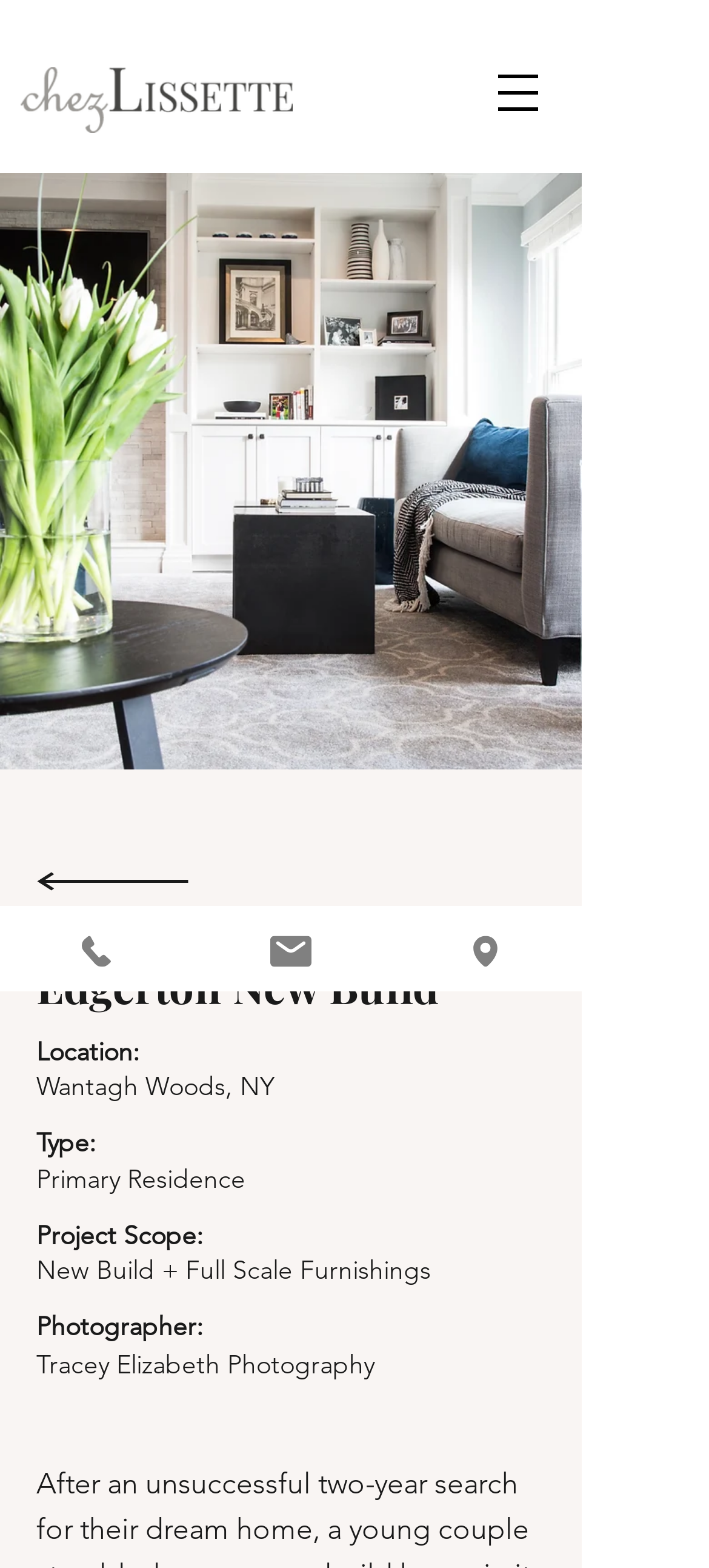Provide your answer in one word or a succinct phrase for the question: 
What is the type of Edgerton New Build?

Primary Residence